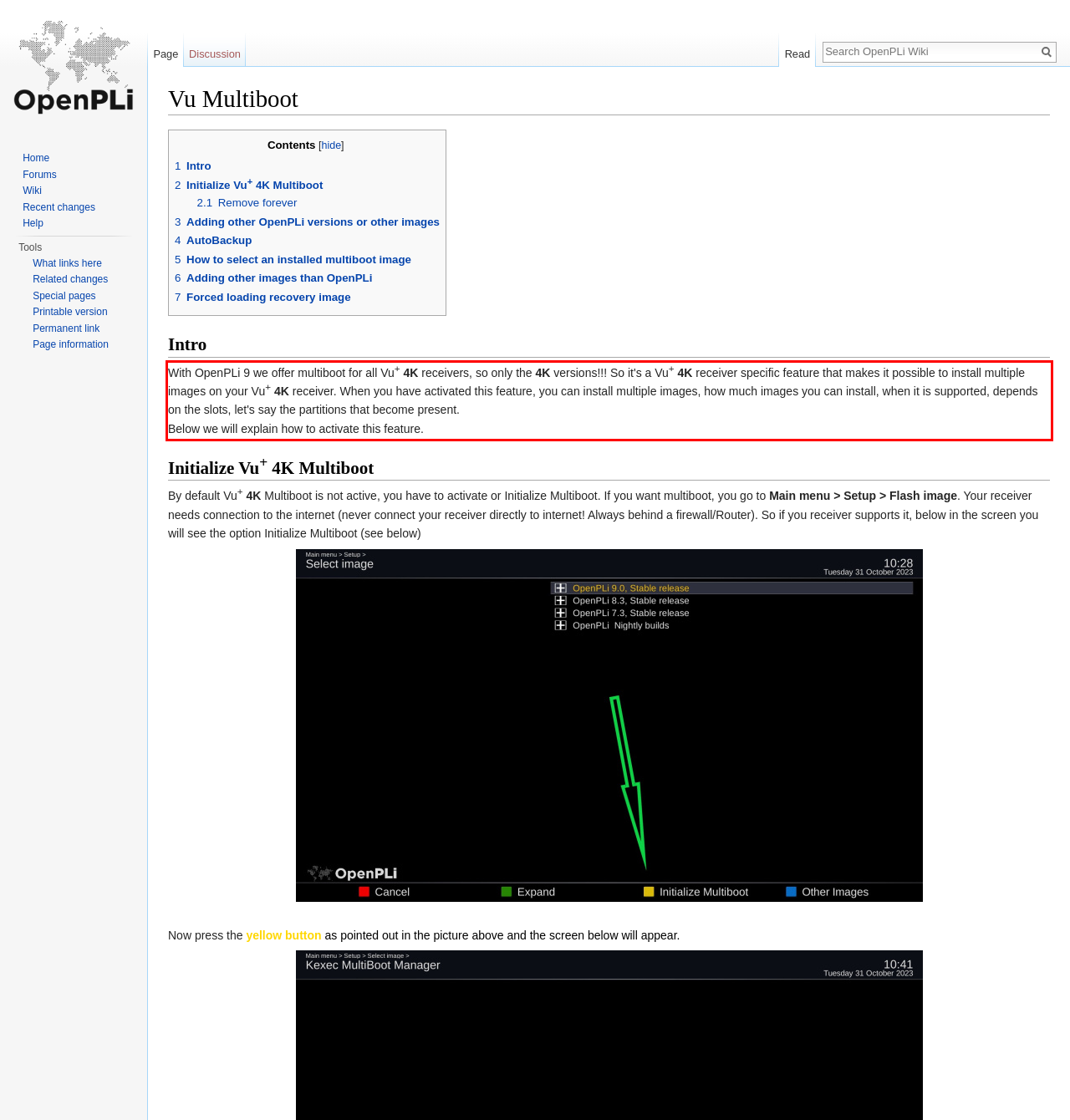Identify the text inside the red bounding box on the provided webpage screenshot by performing OCR.

With OpenPLi 9 we offer multiboot for all Vu+ 4K receivers, so only the 4K versions!!! So it's a Vu+ 4K receiver specific feature that makes it possible to install multiple images on your Vu+ 4K receiver. When you have activated this feature, you can install multiple images, how much images you can install, when it is supported, depends on the slots, let's say the partitions that become present. Below we will explain how to activate this feature.